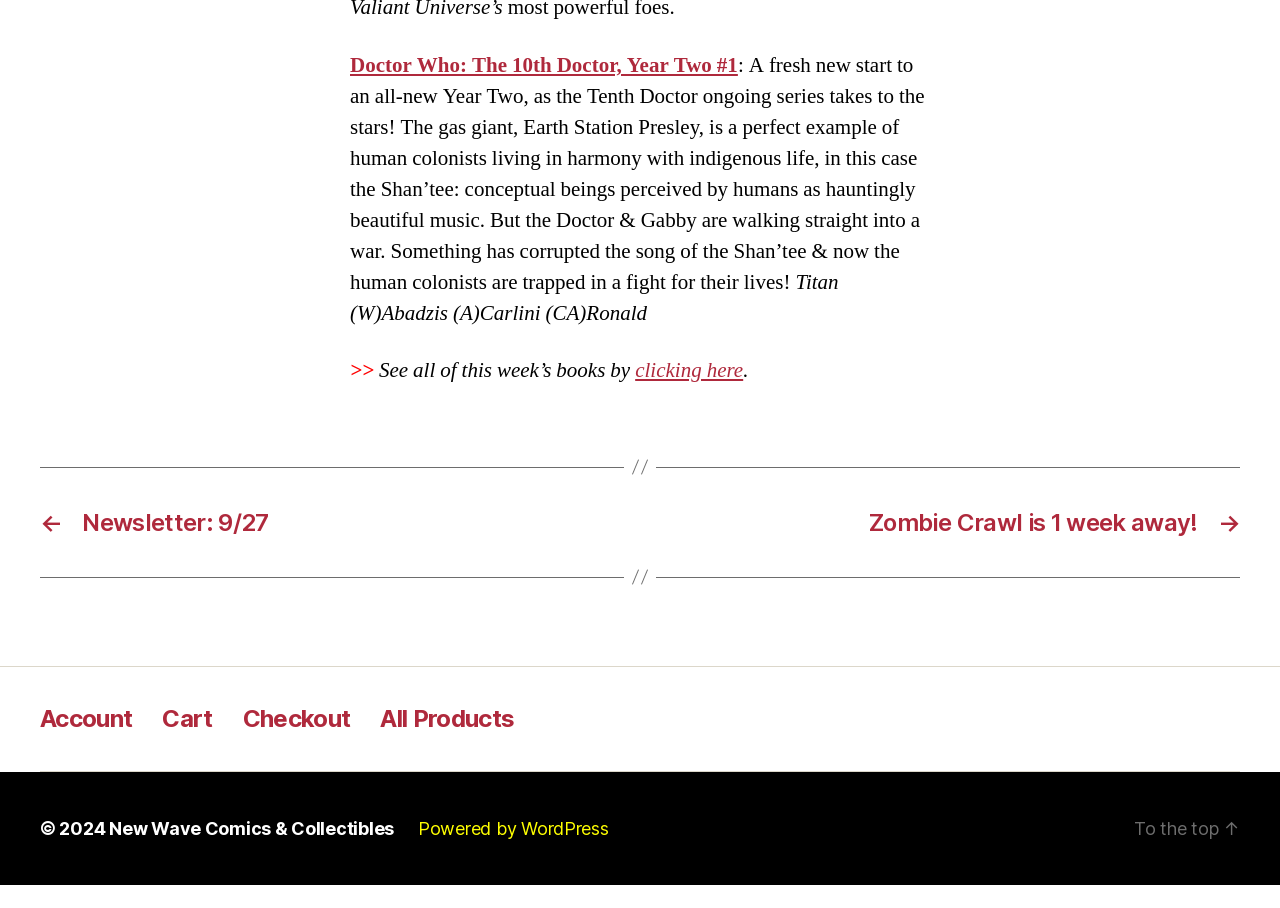Please identify the bounding box coordinates of the element on the webpage that should be clicked to follow this instruction: "Check the newsletter for 9/27". The bounding box coordinates should be given as four float numbers between 0 and 1, formatted as [left, top, right, bottom].

[0.031, 0.585, 0.484, 0.617]